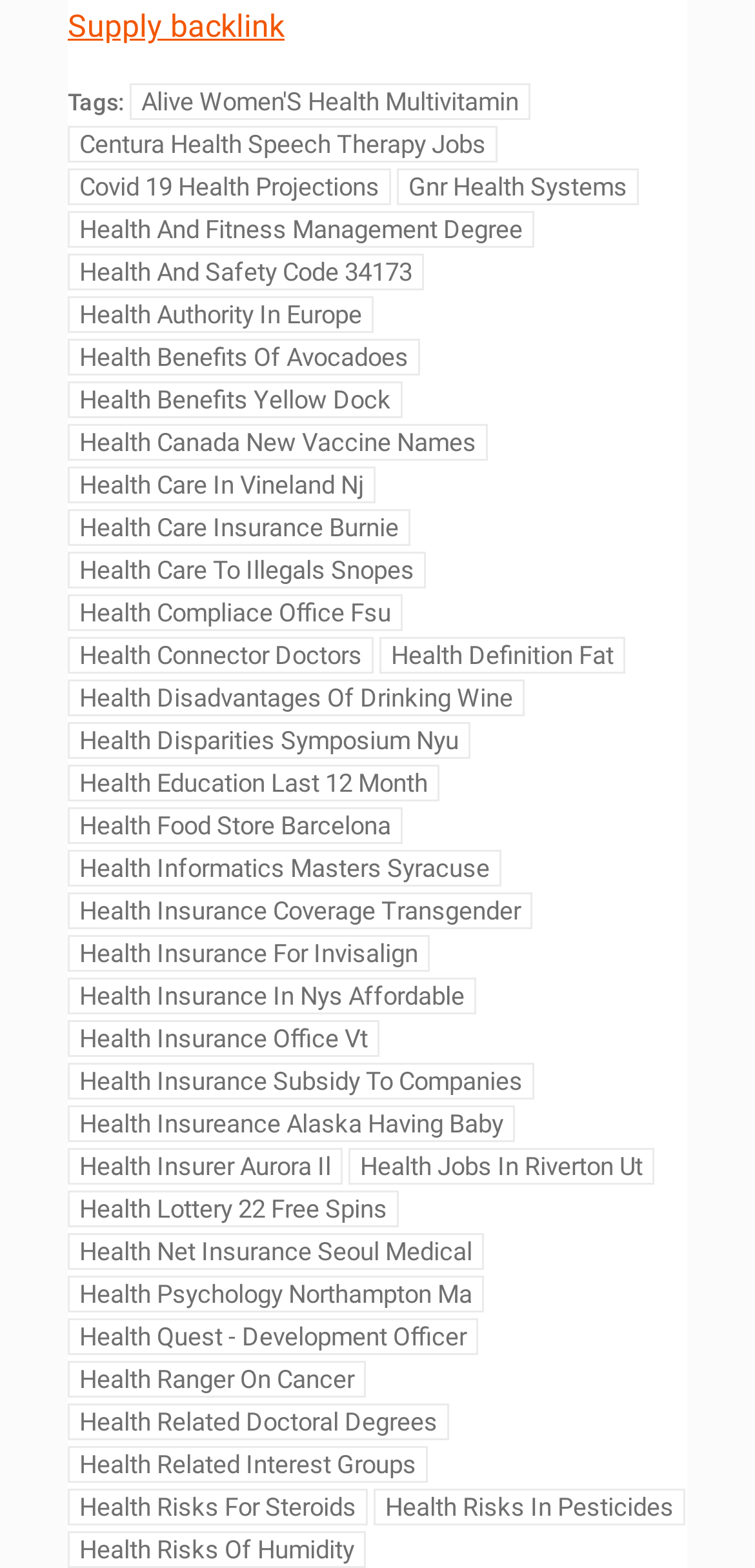Please answer the following question using a single word or phrase: 
What is the text of the second element?

Tags: